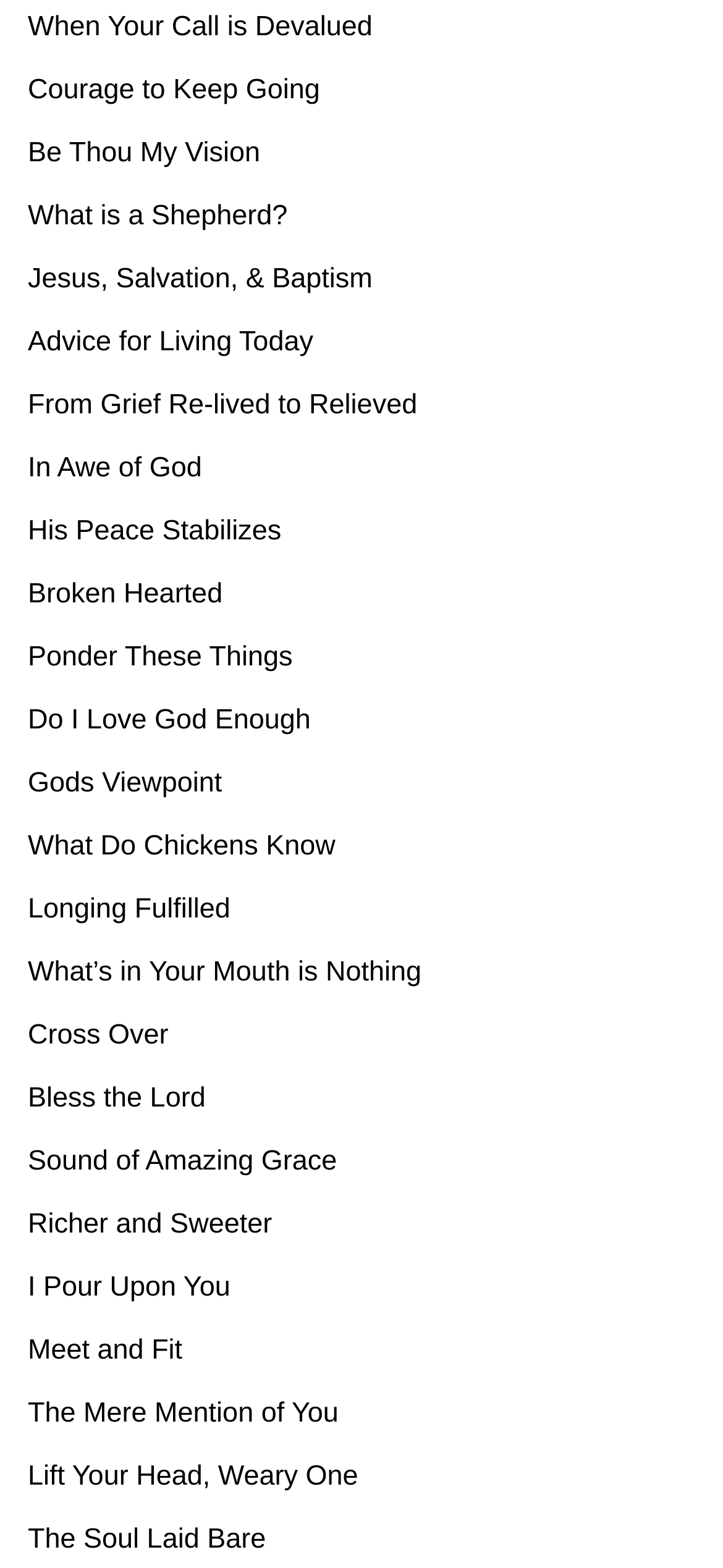Answer the question with a single word or phrase: 
How many links are on this webpage?

21